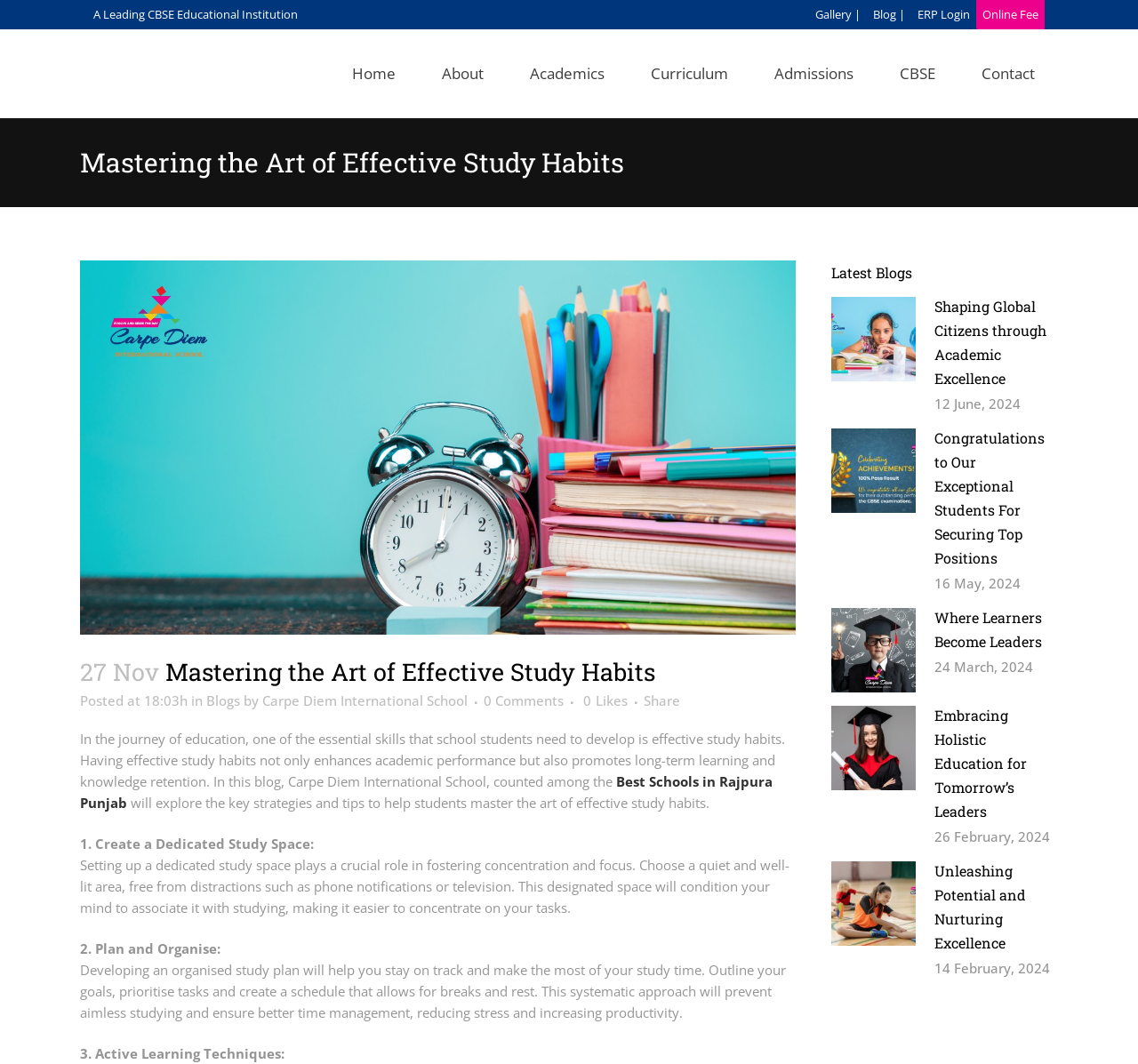Provide the bounding box coordinates of the HTML element described as: "Back to my homepage...". The bounding box coordinates should be four float numbers between 0 and 1, i.e., [left, top, right, bottom].

None